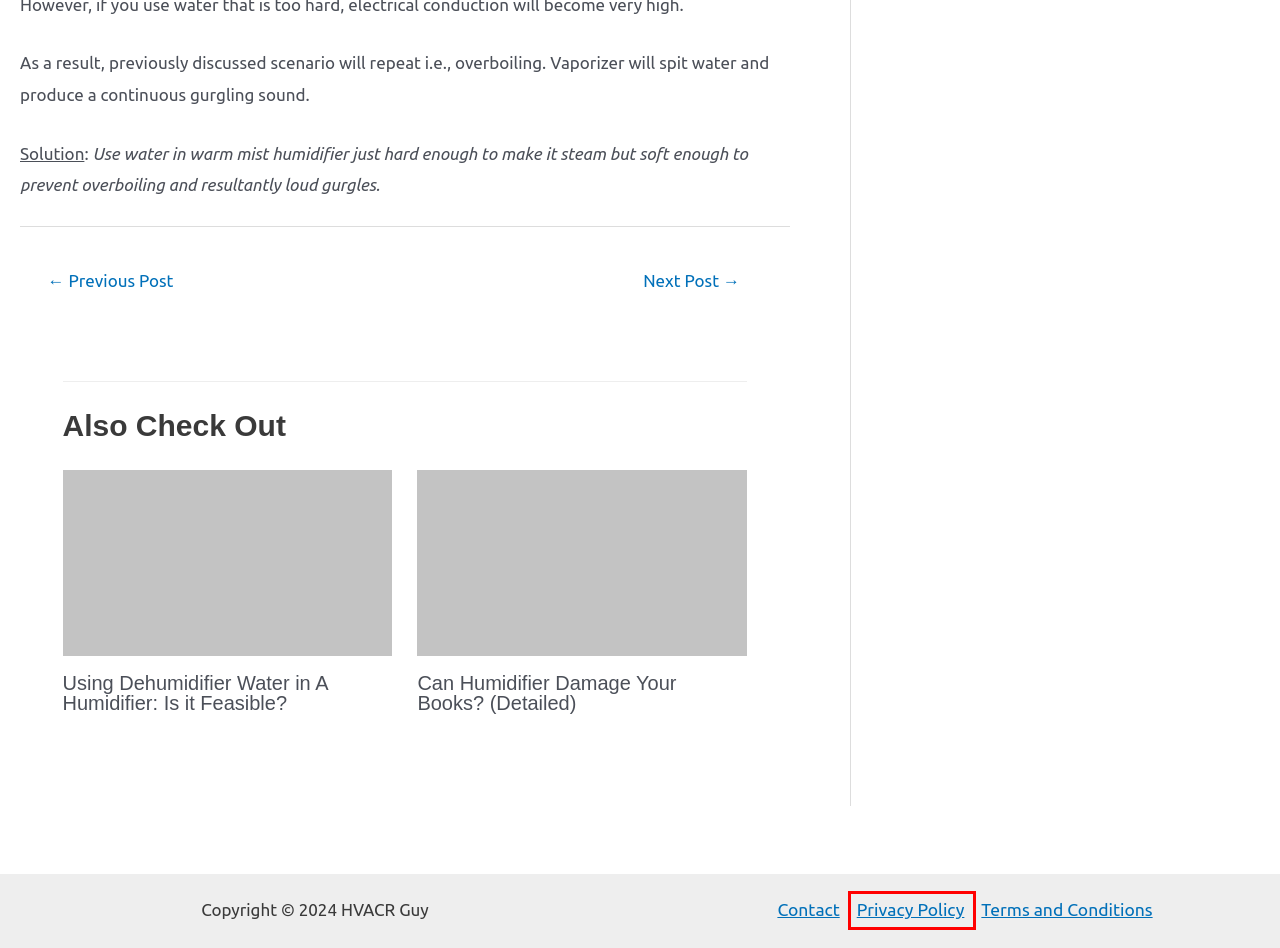You have a screenshot of a webpage with a red rectangle bounding box. Identify the best webpage description that corresponds to the new webpage after clicking the element within the red bounding box. Here are the candidates:
A. Terms and Conditions for HVACR Guy - HVACR Guy
B. Contact Form - HVACR Guy
C. Using Dehumidifier Water in A Humidifier: Is it Feasible?
D. Does Window AC Damage Windows? 4 Ways How It Damages
E. Privacy Policy - HVACR Guy
F. Can Humidifier Damage Your Books? (Detailed)
G. Bilal, Author at HVACR Guy
H. Recommended Products - HVACR Guy

E